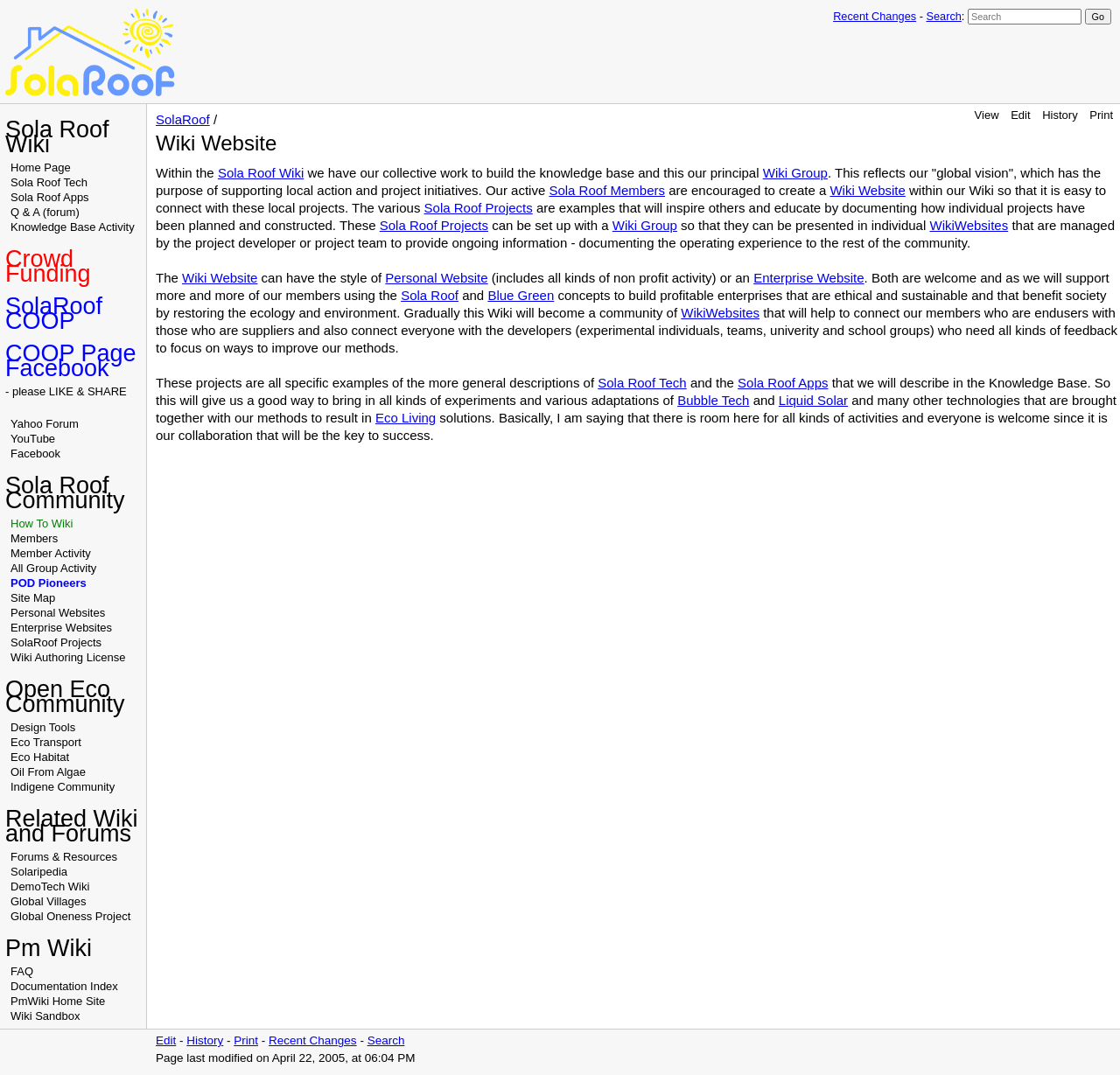Could you highlight the region that needs to be clicked to execute the instruction: "Visit the COOP Page Facebook"?

[0.005, 0.317, 0.122, 0.355]